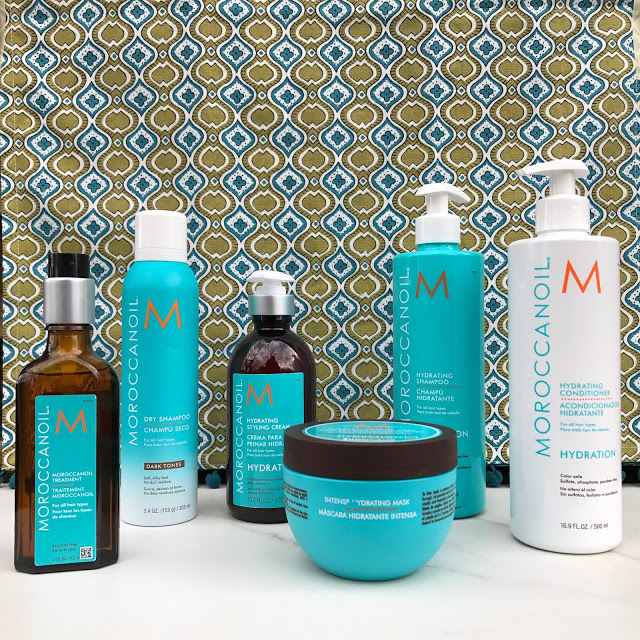Give a comprehensive caption for the image.

The image showcases an array of Moroccanoil haircare products, elegantly arranged against a vibrant patterned background that features a mix of teal, gold, and cream shades. Central to the display is the signature turquoise bottle design, which includes a Hydrating Shampoo, a Hydrating Conditioner, and an Intense Hydrating Mask, all promoting moisture and nourishment for hair. The collection further includes a Dry Shampoo specifically formulated for dark tones, and an additional product labeled as 'Hydration.' 

Each item reflects Moroccanoil's commitment to creating products that cater to diverse hair types, particularly those that require hydration and care. The overall aesthetic conveys a sense of freshness and luxury, inviting users to rejuvenate their haircare routine with these premium items.